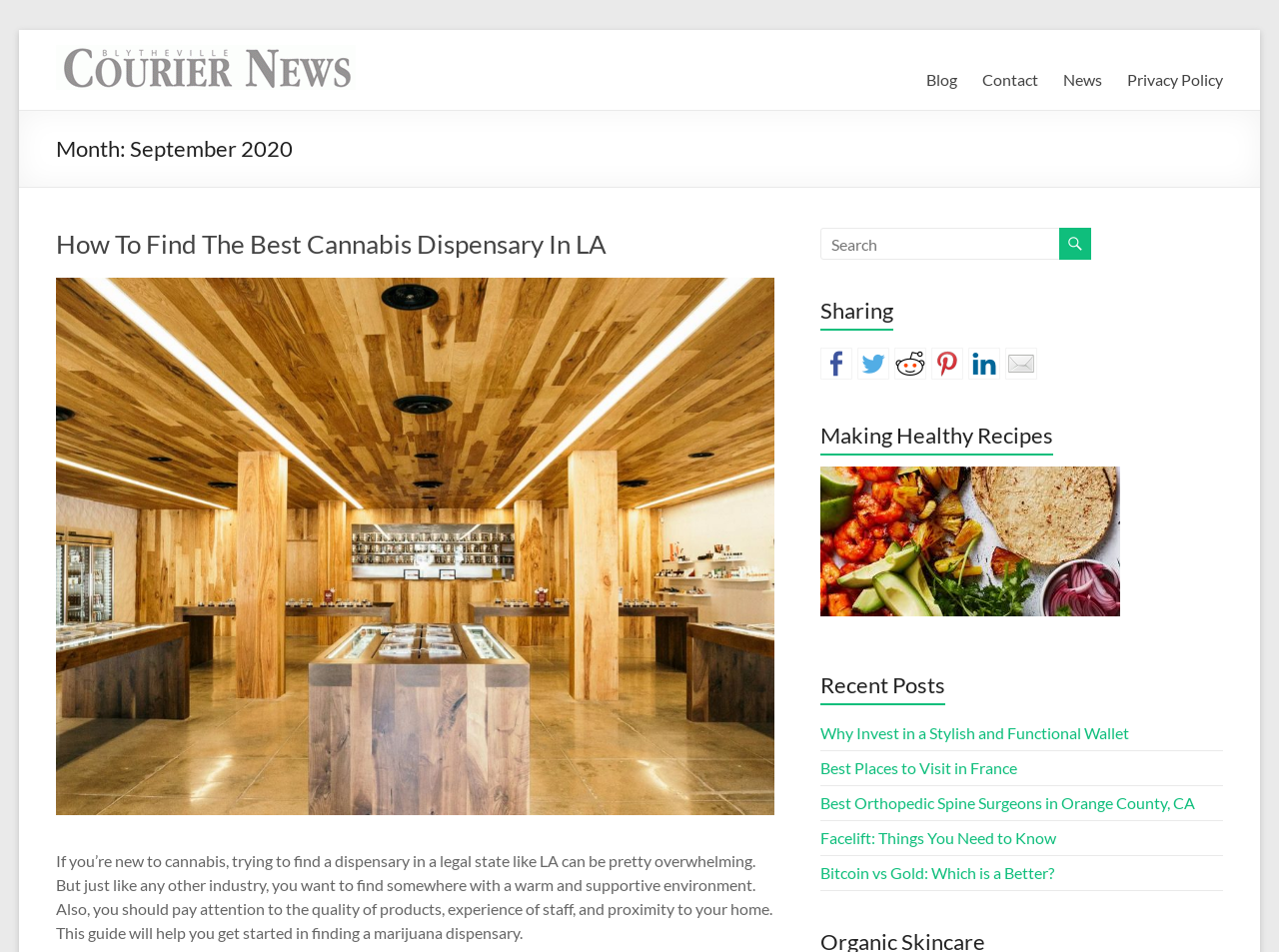Using the given description, provide the bounding box coordinates formatted as (top-left x, top-left y, bottom-right x, bottom-right y), with all values being floating point numbers between 0 and 1. Description: Privacy Policy

[0.881, 0.068, 0.956, 0.1]